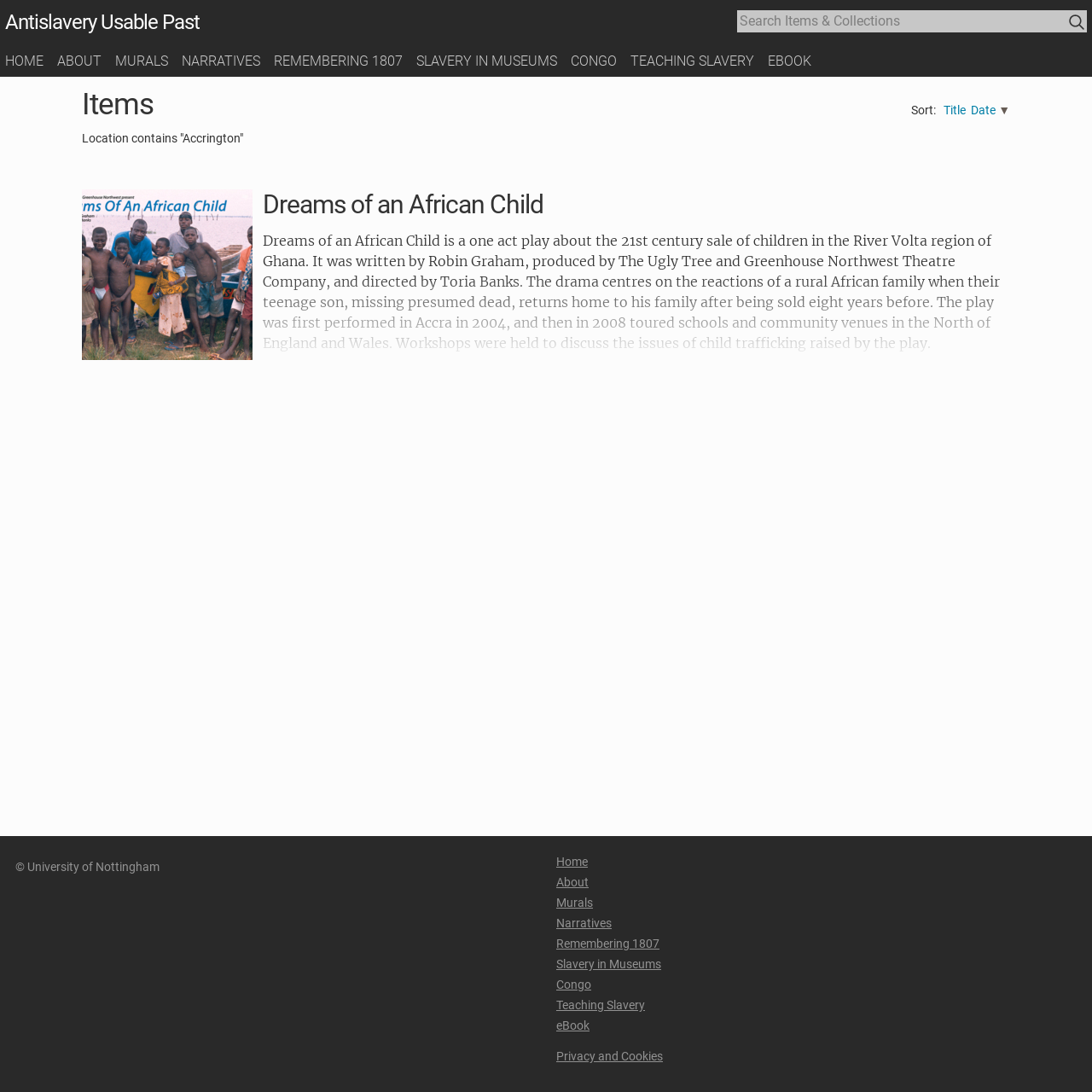Identify the bounding box coordinates for the element you need to click to achieve the following task: "View the narratives section". The coordinates must be four float values ranging from 0 to 1, formatted as [left, top, right, bottom].

[0.166, 0.048, 0.238, 0.063]